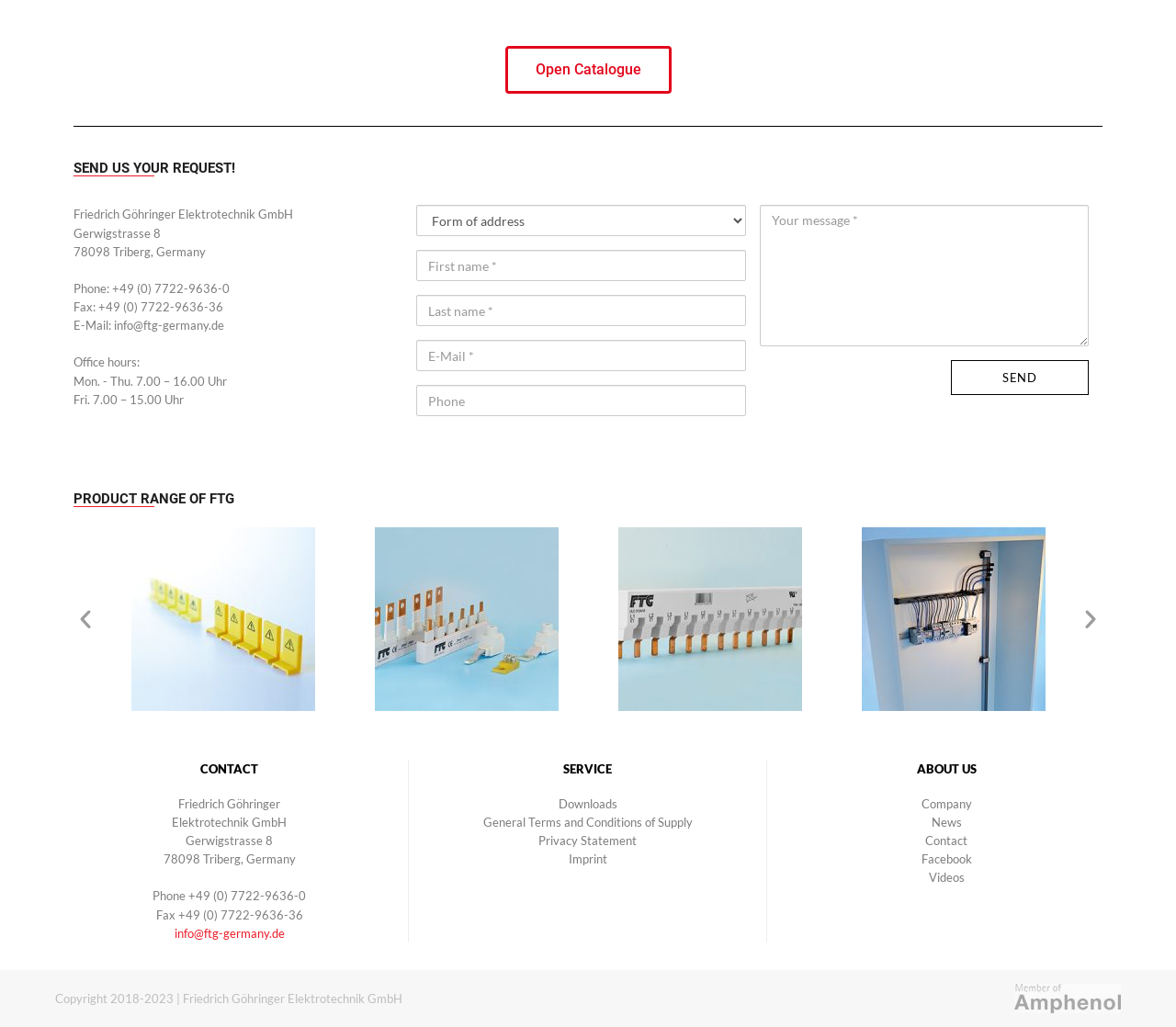Answer the question briefly using a single word or phrase: 
How many slides are in the carousel?

12